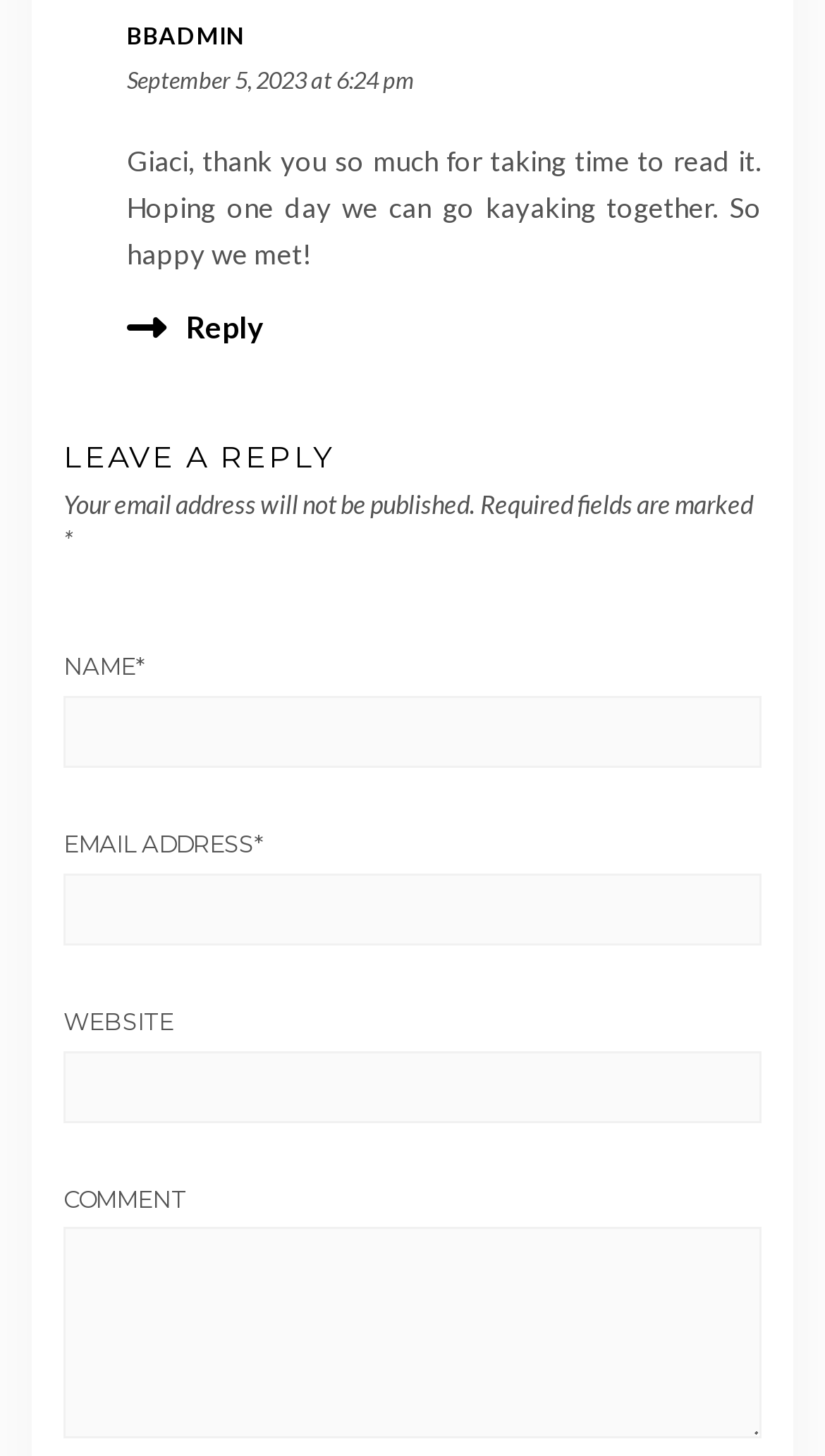Based on the description "parent_node: WEBSITE name="url"", find the bounding box of the specified UI element.

[0.077, 0.721, 0.923, 0.771]